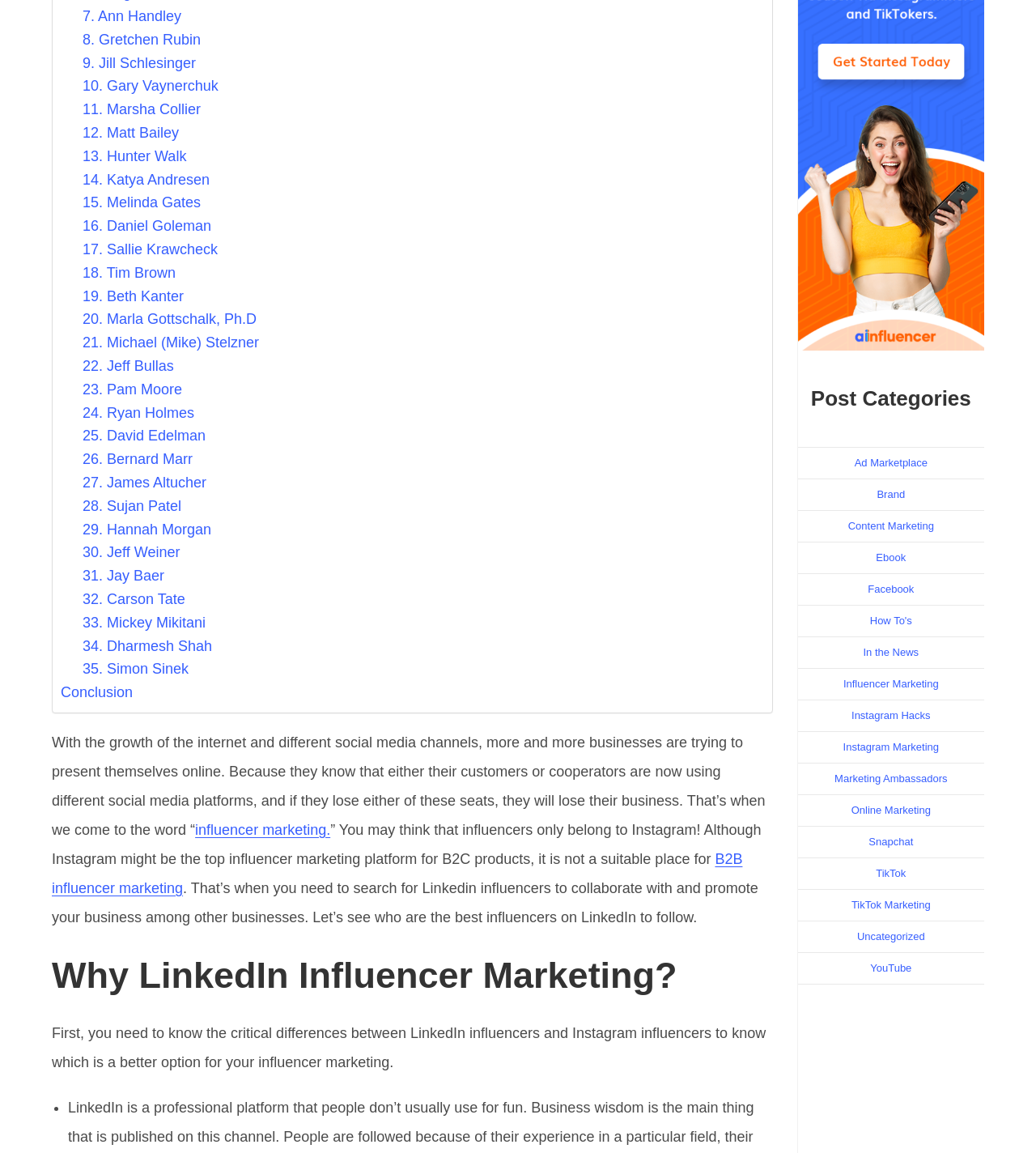How many influencers are listed on this page?
Using the image provided, answer with just one word or phrase.

35